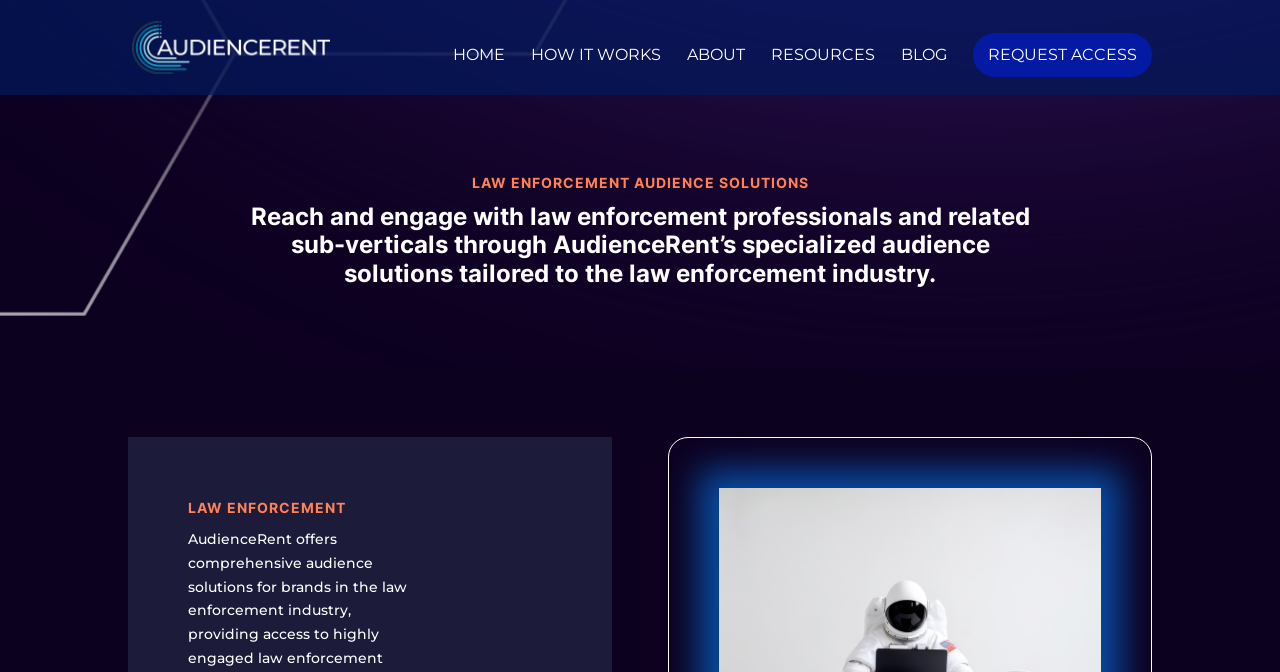What is the main topic of the webpage?
Please look at the screenshot and answer using one word or phrase.

Law Enforcement